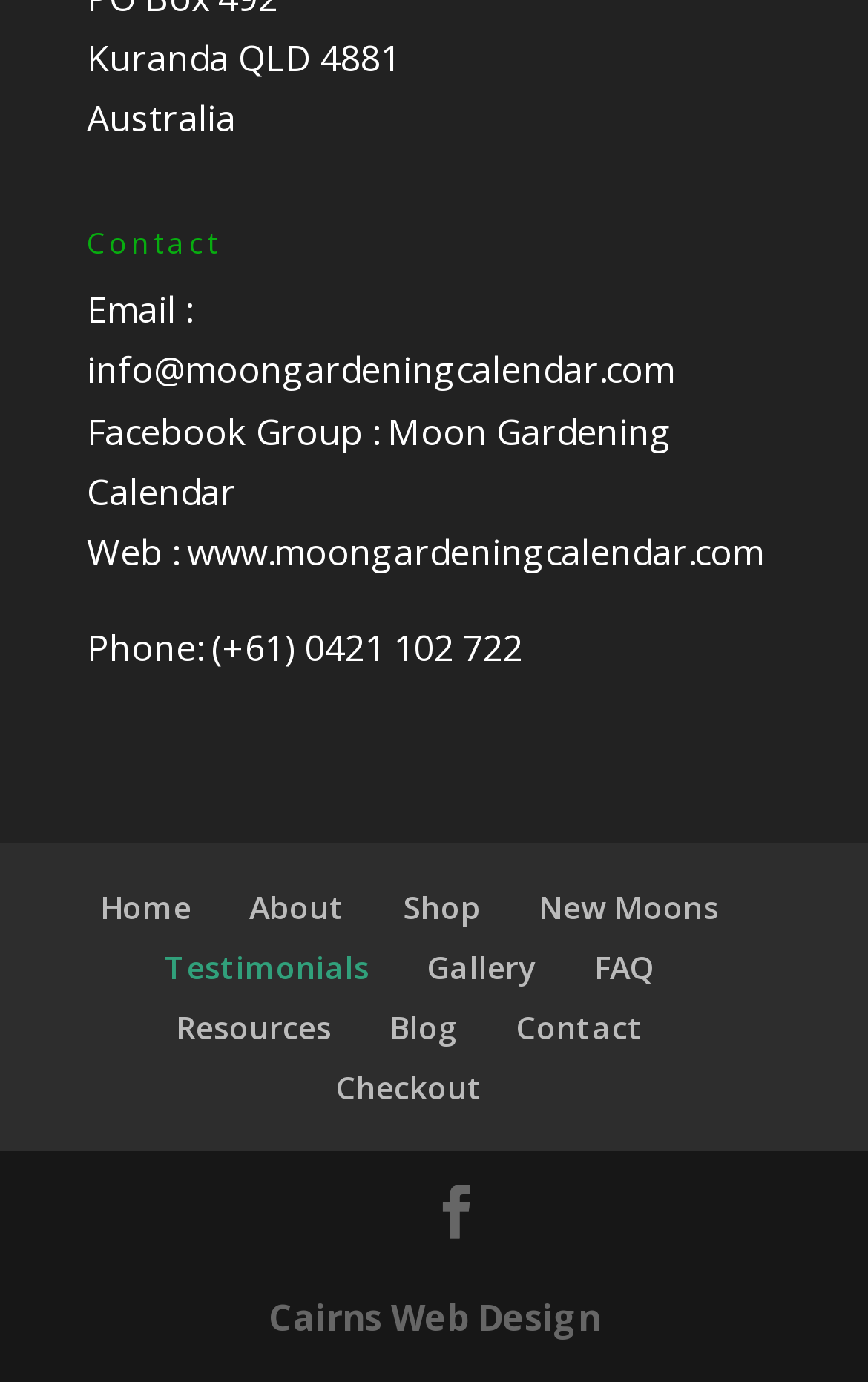Locate the bounding box coordinates of the segment that needs to be clicked to meet this instruction: "contact via email".

[0.1, 0.25, 0.777, 0.286]